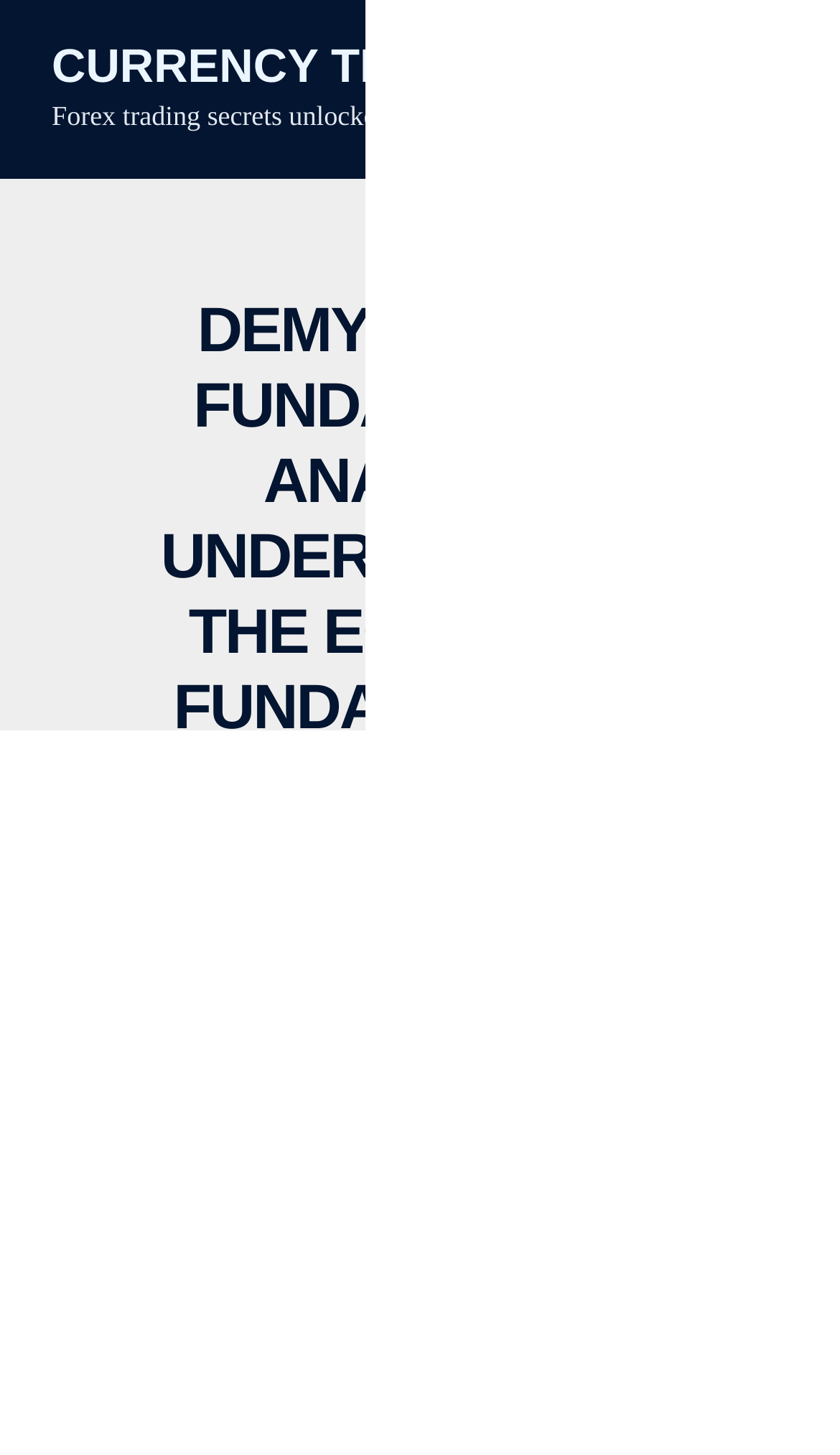Find the bounding box coordinates for the HTML element specified by: "Asel".

[0.31, 0.689, 0.408, 0.719]